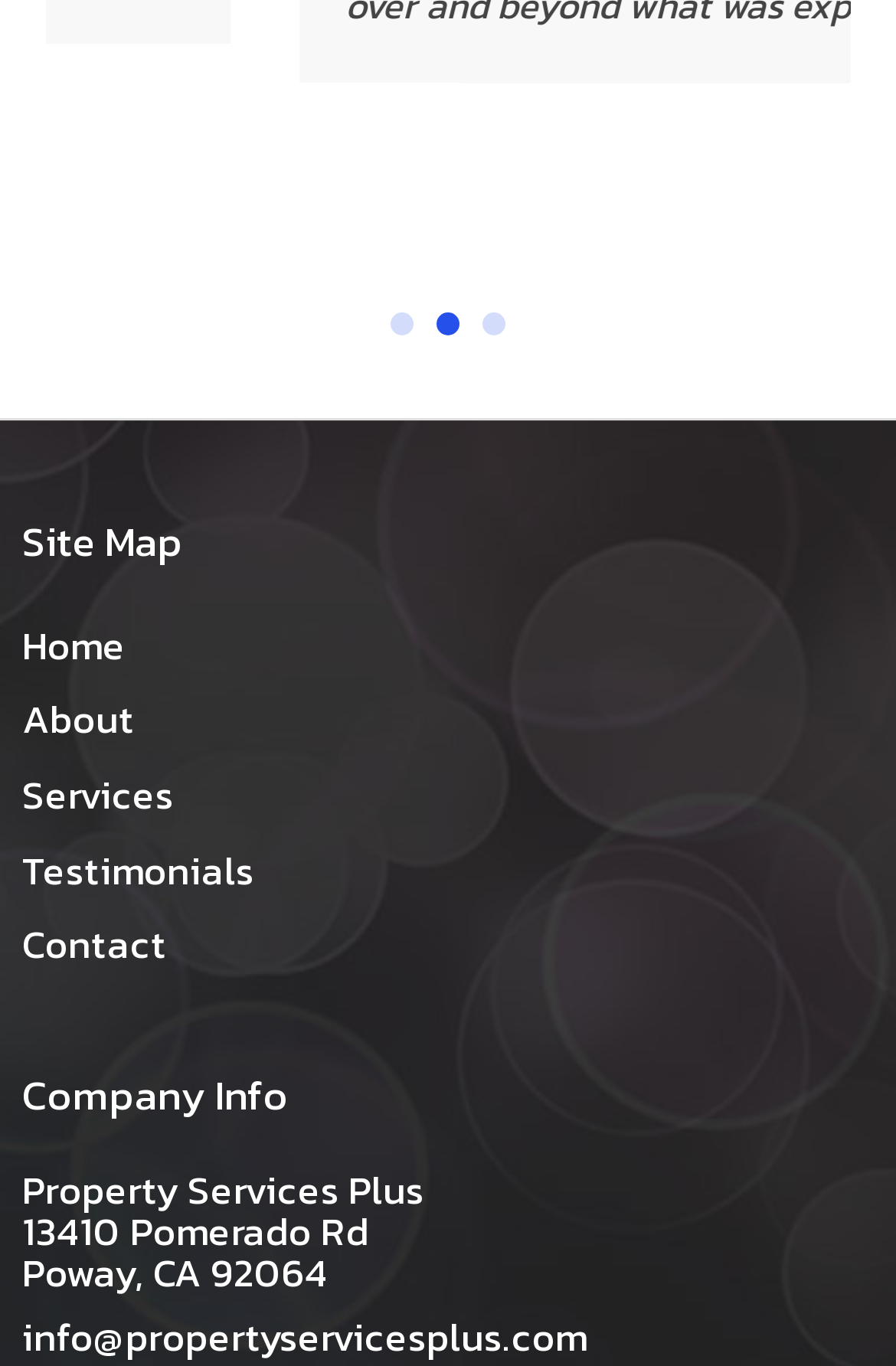Find the bounding box coordinates of the element to click in order to complete the given instruction: "Visit best non UK casino sites."

None